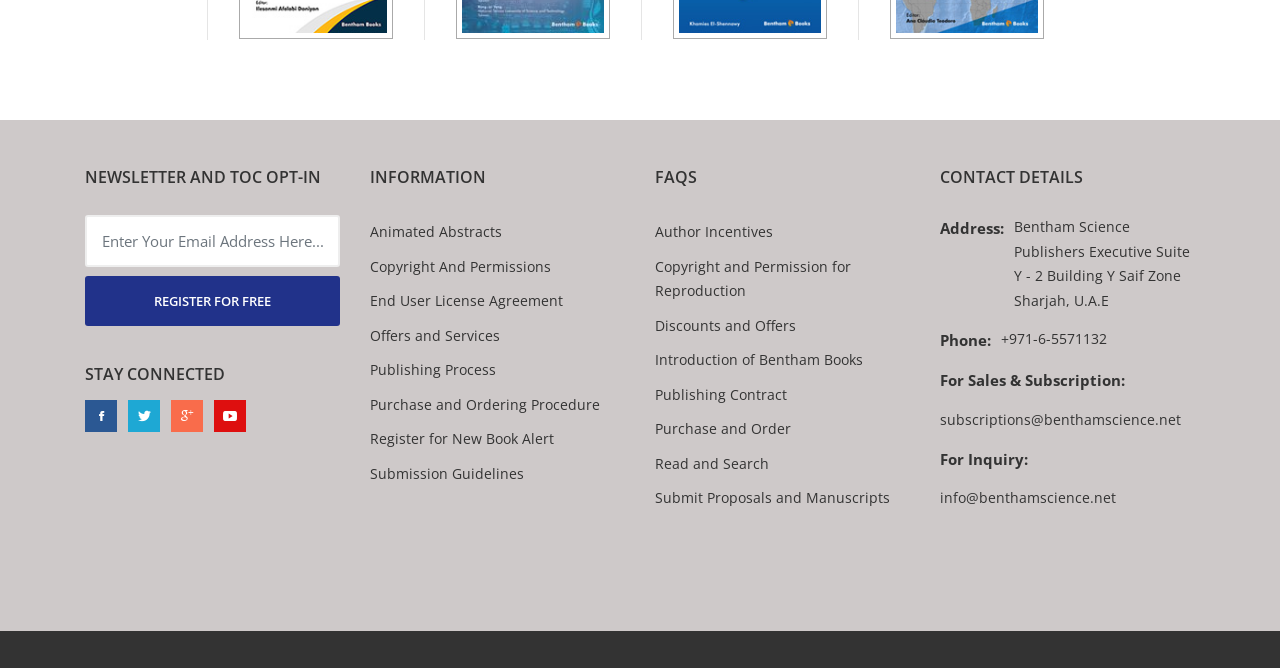Please predict the bounding box coordinates of the element's region where a click is necessary to complete the following instruction: "Register for free". The coordinates should be represented by four float numbers between 0 and 1, i.e., [left, top, right, bottom].

[0.066, 0.413, 0.266, 0.488]